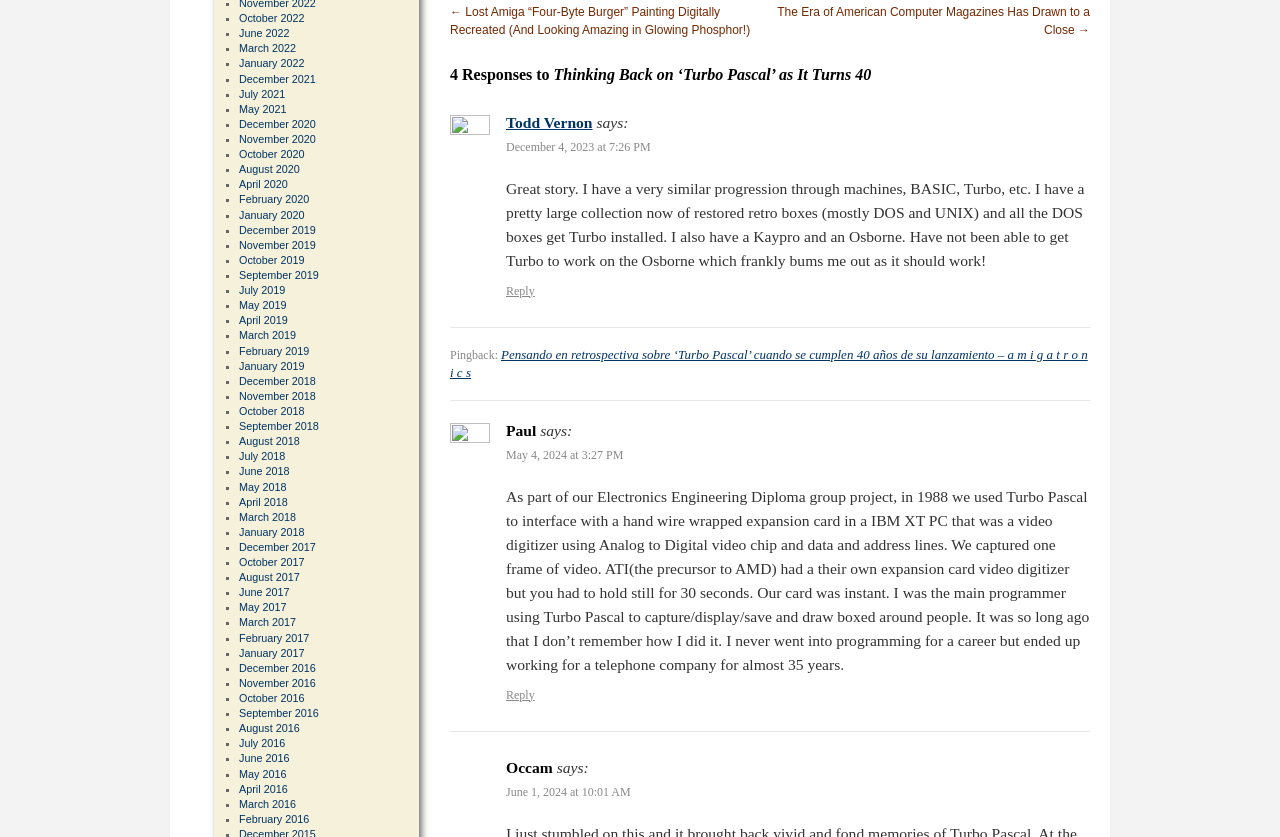Provide a brief response to the question using a single word or phrase: 
Who is the second commenter?

Paul